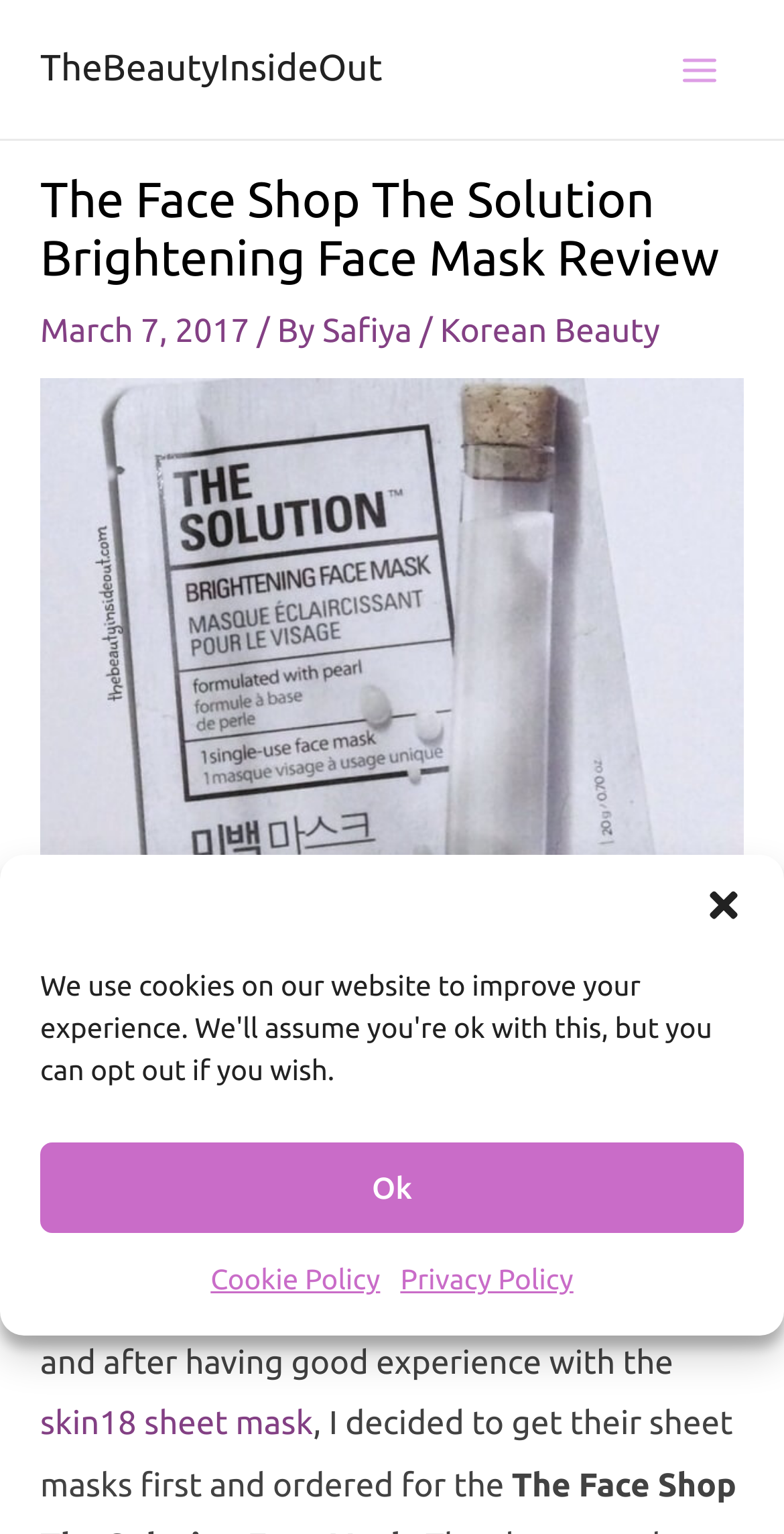Show me the bounding box coordinates of the clickable region to achieve the task as per the instruction: "Click on App store button".

None